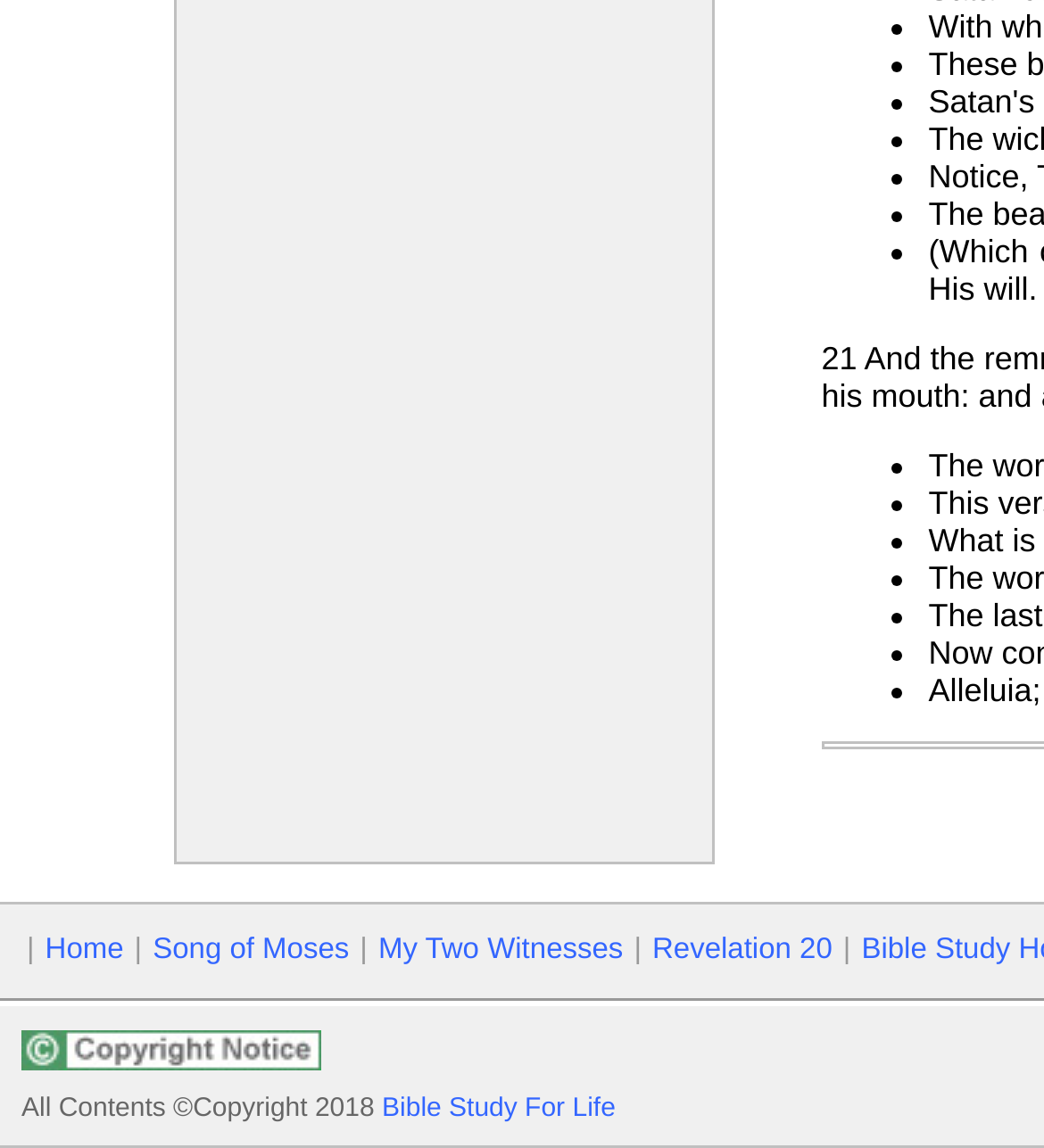How many links are in the table?
Refer to the image and provide a thorough answer to the question.

There are four links in the table, which are 'Home', 'Song of Moses', 'My Two Witnesses', and 'Revelation 20'. These links are contained within the LayoutTableCell elements.